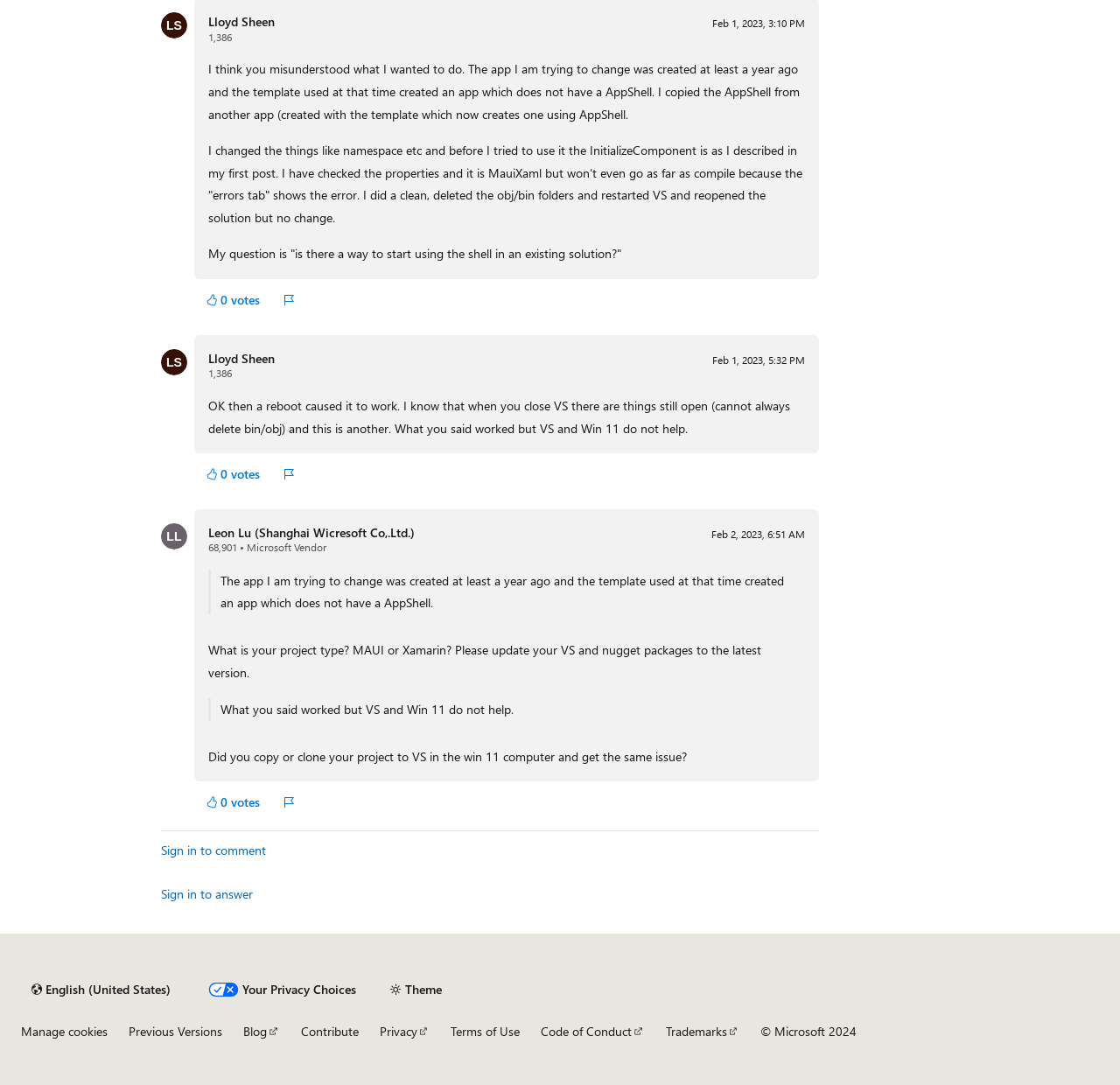What is the date of the last comment?
Based on the visual information, provide a detailed and comprehensive answer.

The date of the last comment can be found by looking at the timestamp of the last comment, which is Feb 2, 2023, 6:51 AM.